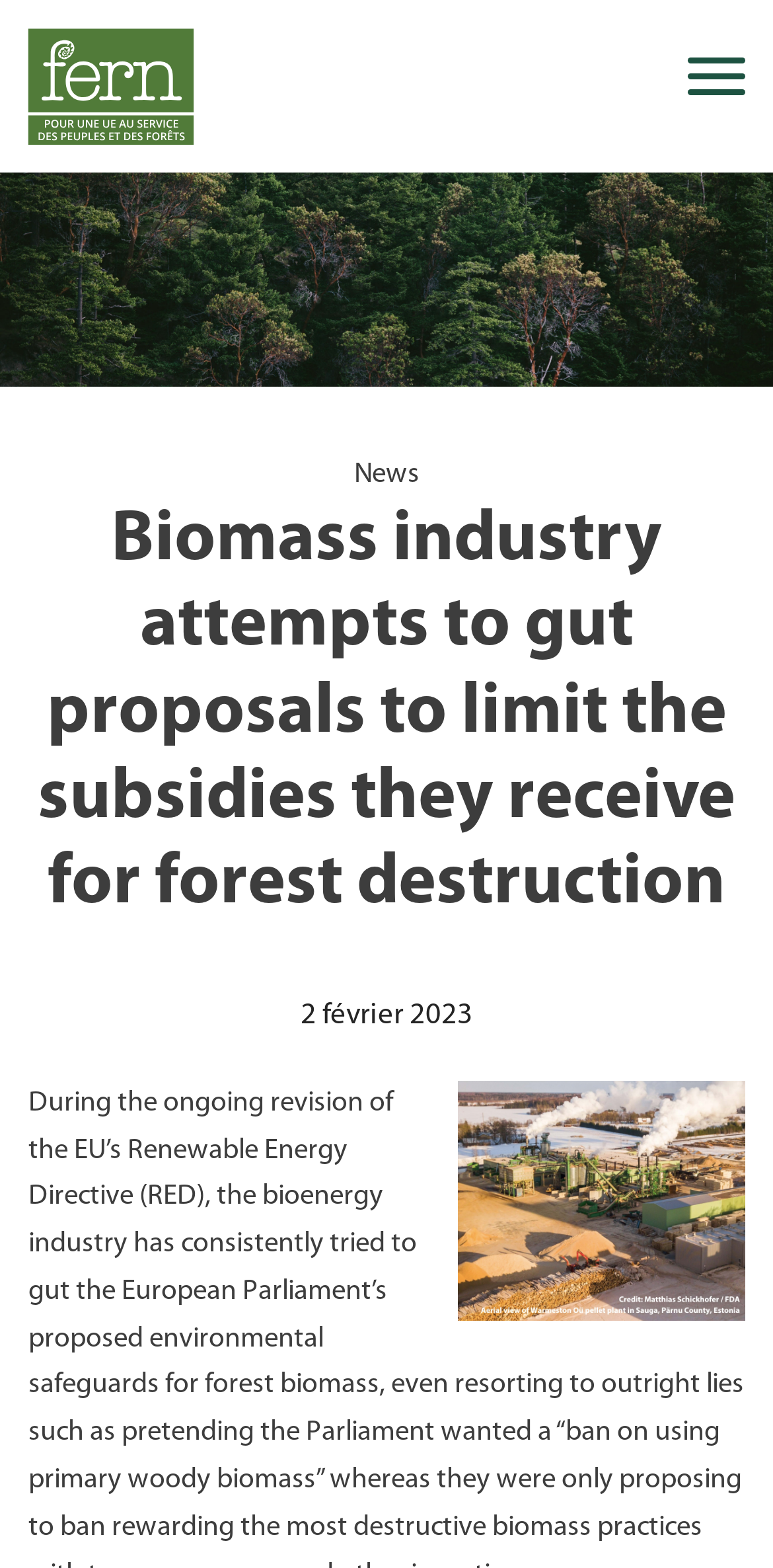Find the headline of the webpage and generate its text content.

Biomass industry attempts to gut proposals to limit the subsidies they receive for forest destruction